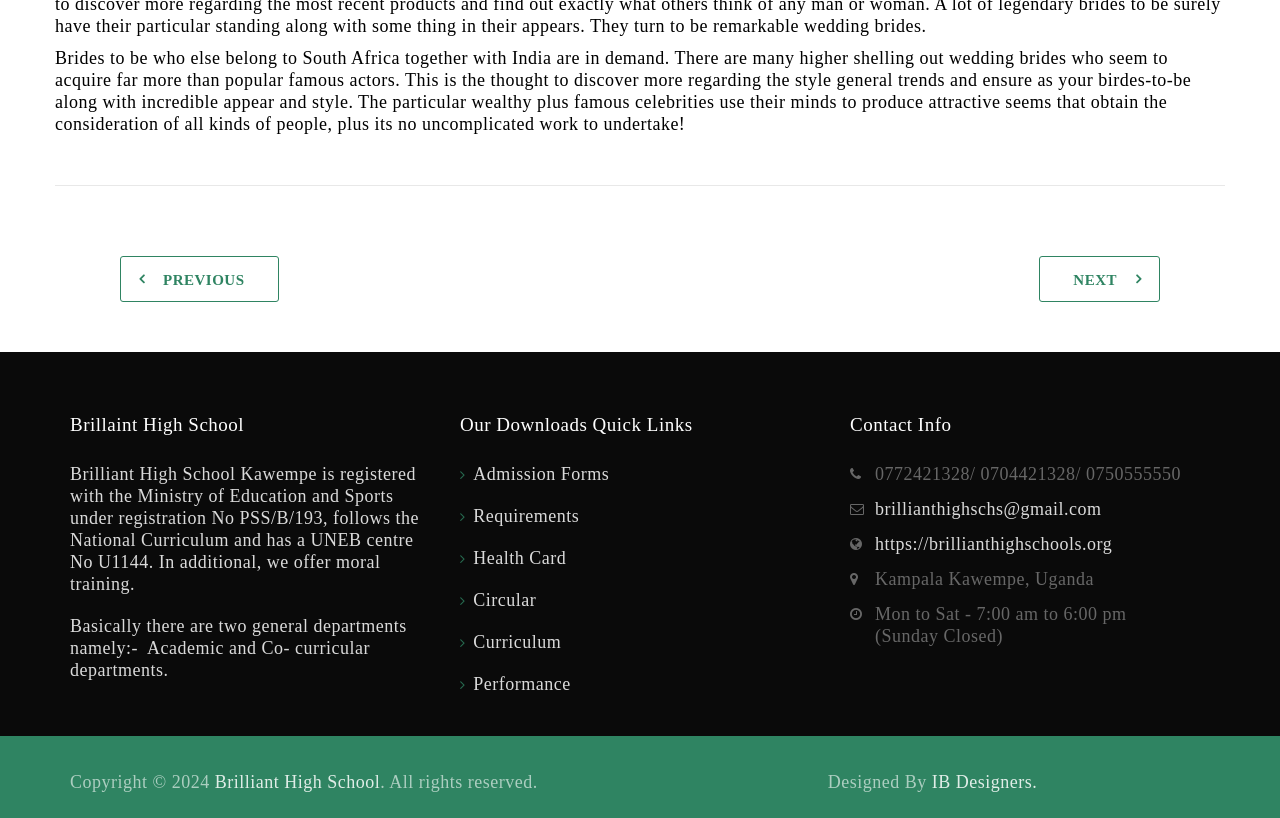Using the description: "Brilliant High School", identify the bounding box of the corresponding UI element in the screenshot.

[0.168, 0.944, 0.297, 0.968]